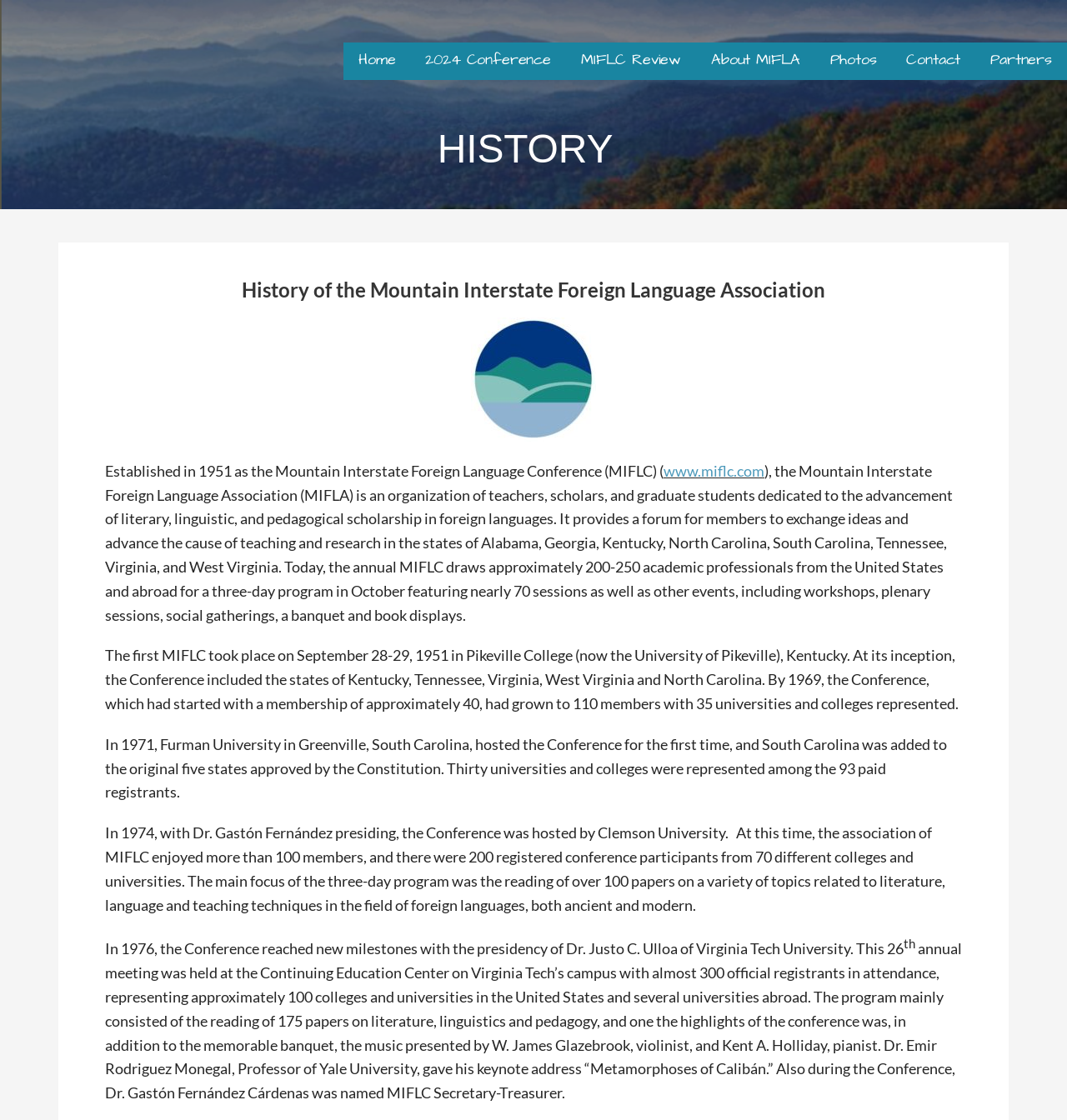Highlight the bounding box coordinates of the region I should click on to meet the following instruction: "Visit Xubuntu tour page".

None